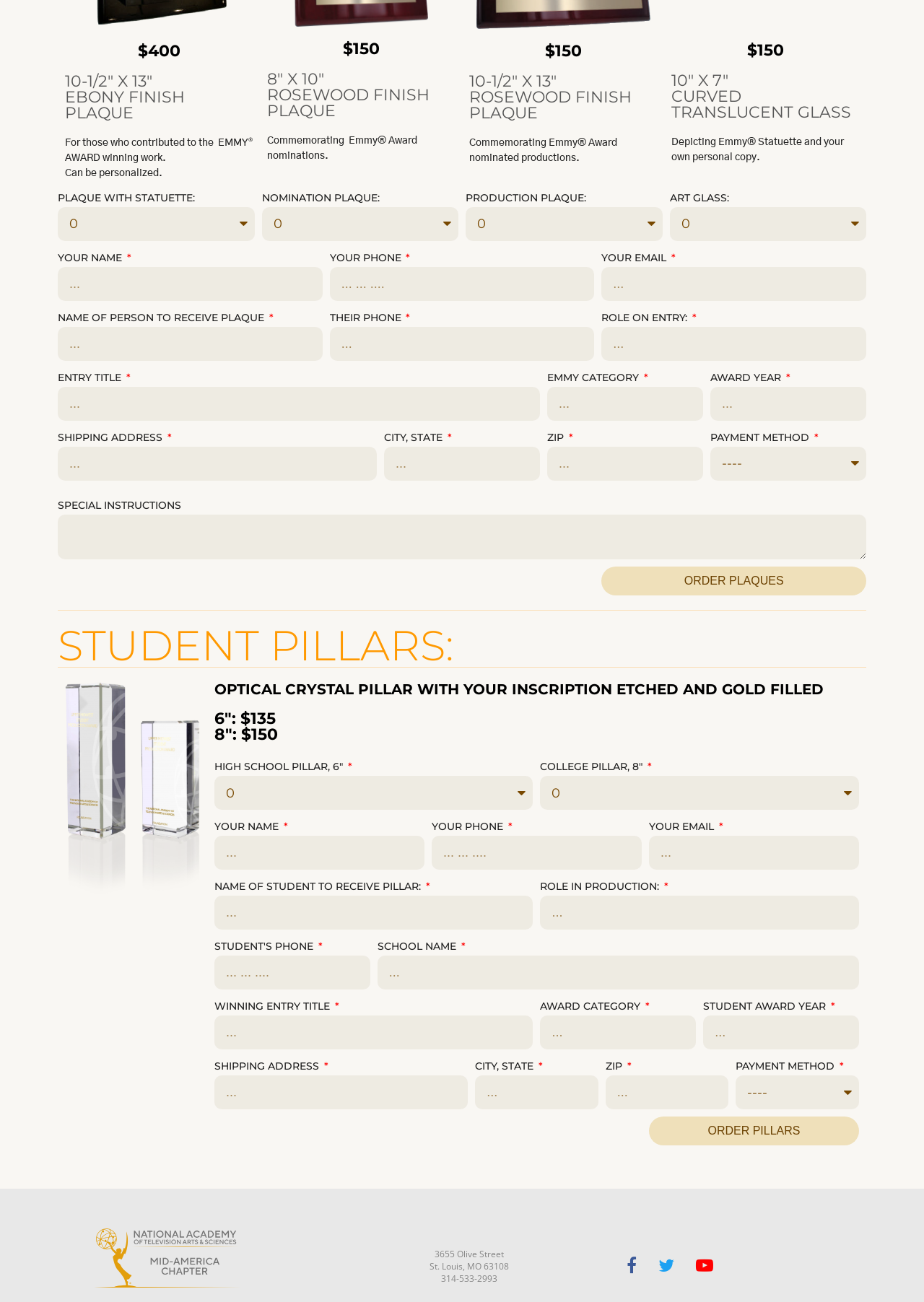Please find the bounding box coordinates for the clickable element needed to perform this instruction: "order plaques".

[0.651, 0.435, 0.937, 0.457]